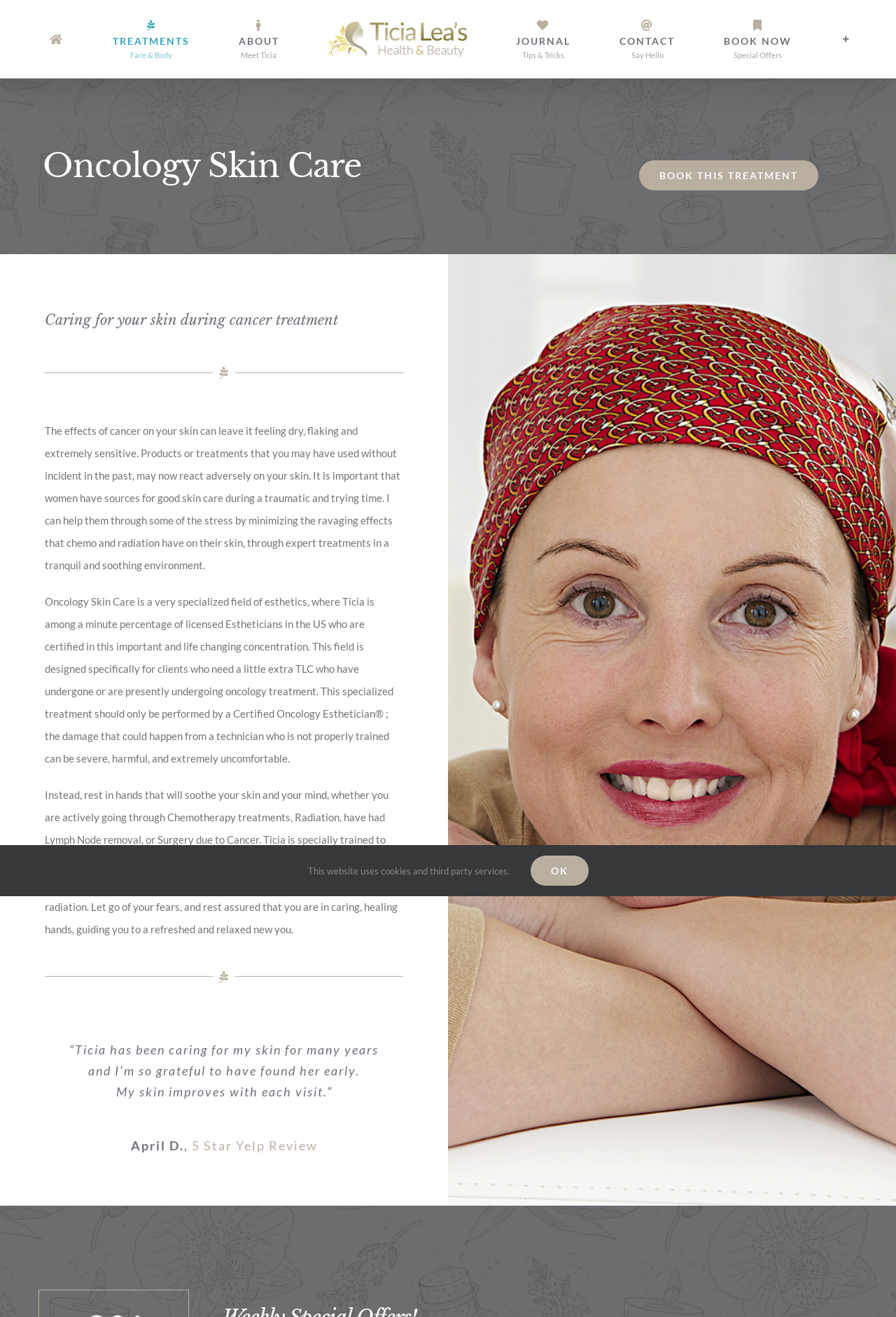What is the purpose of Oncology Skin Care?
Answer the question based on the image using a single word or a brief phrase.

To help cancer patients with skin care